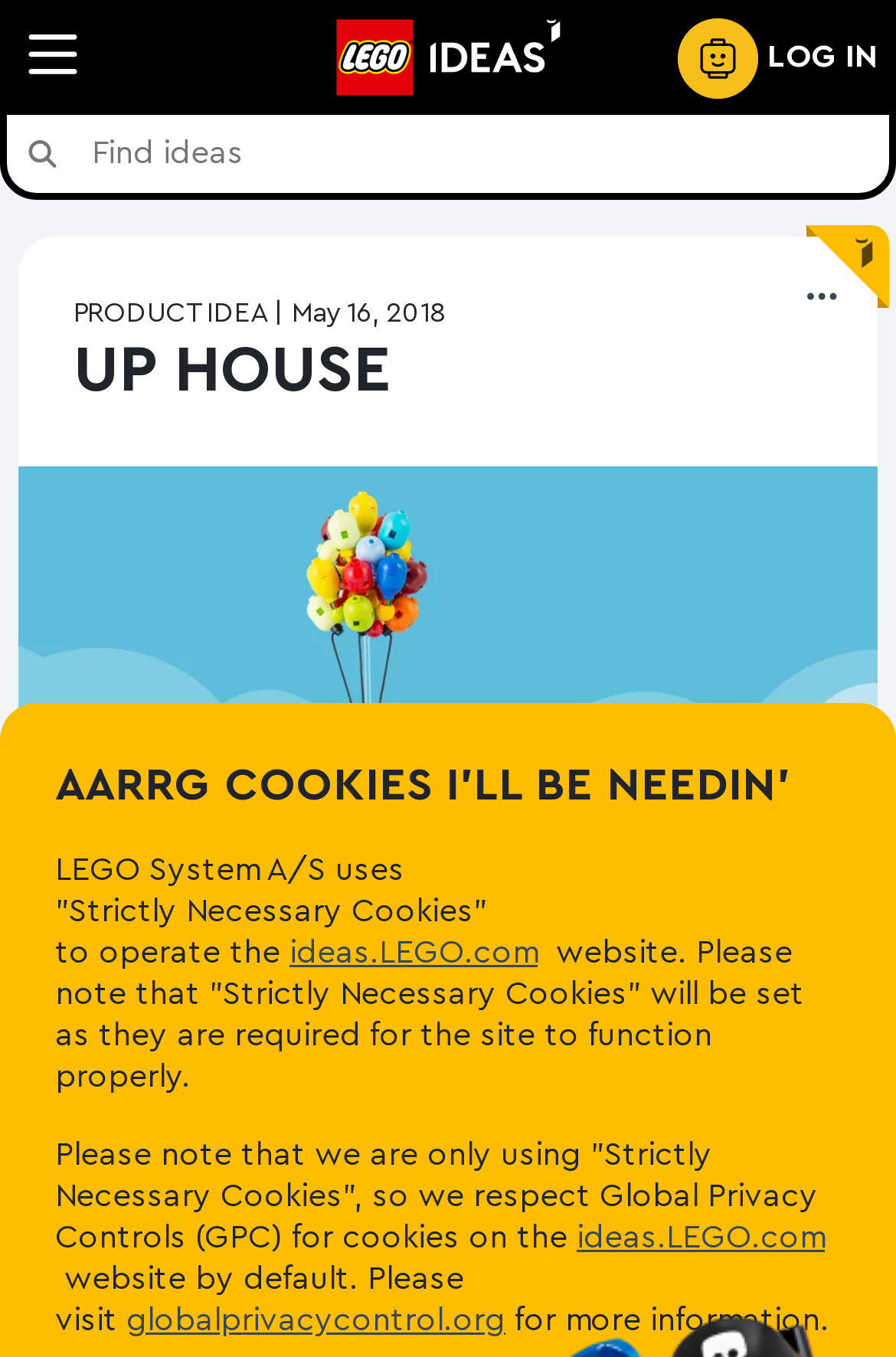Please determine the bounding box coordinates for the element that should be clicked to follow these instructions: "Visit ideas.LEGO.com".

[0.323, 0.691, 0.6, 0.714]